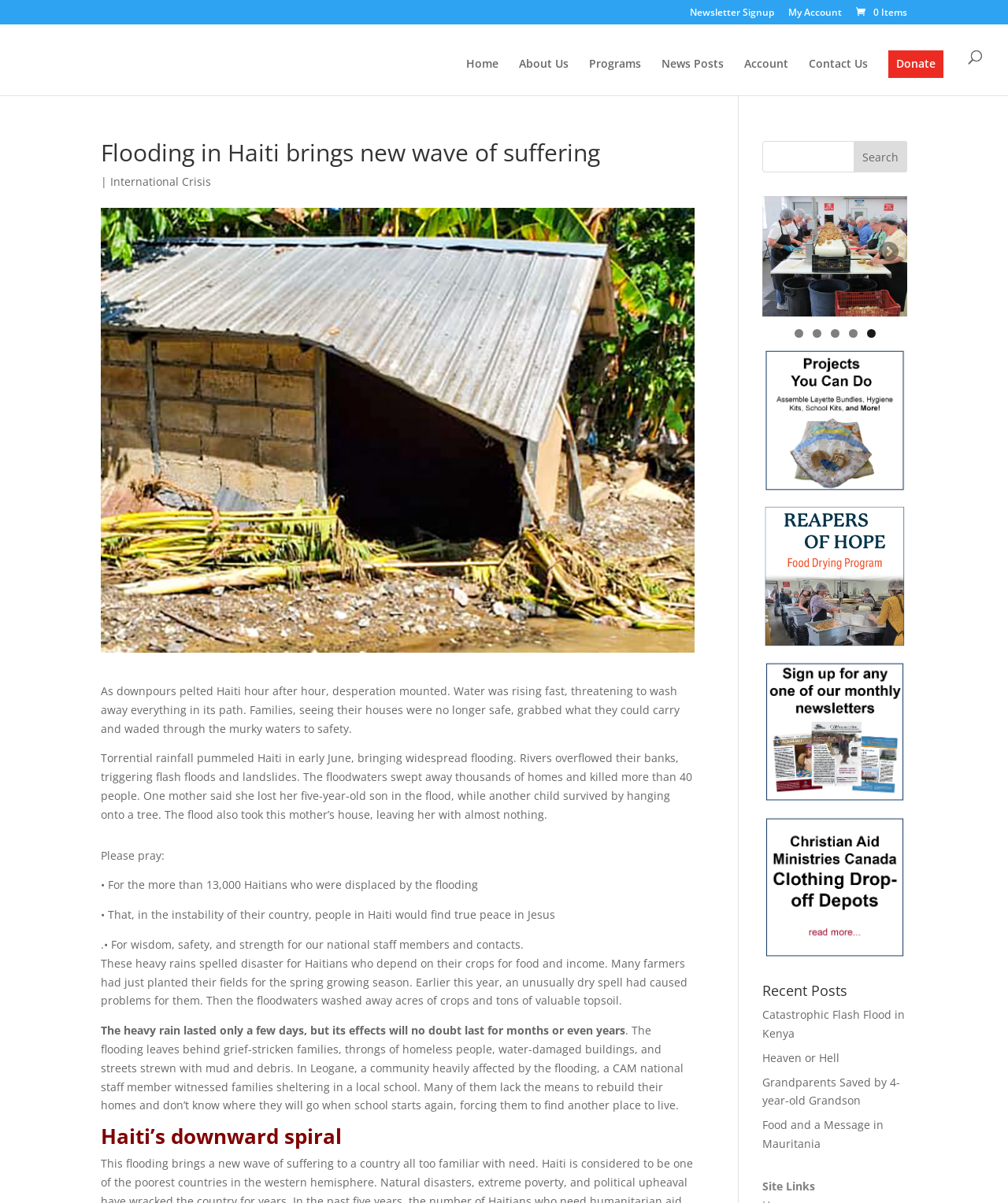Using the information in the image, could you please answer the following question in detail:
How many people were killed in the flood?

According to the webpage, the floodwaters swept away thousands of homes and killed more than 40 people, as mentioned in the text.